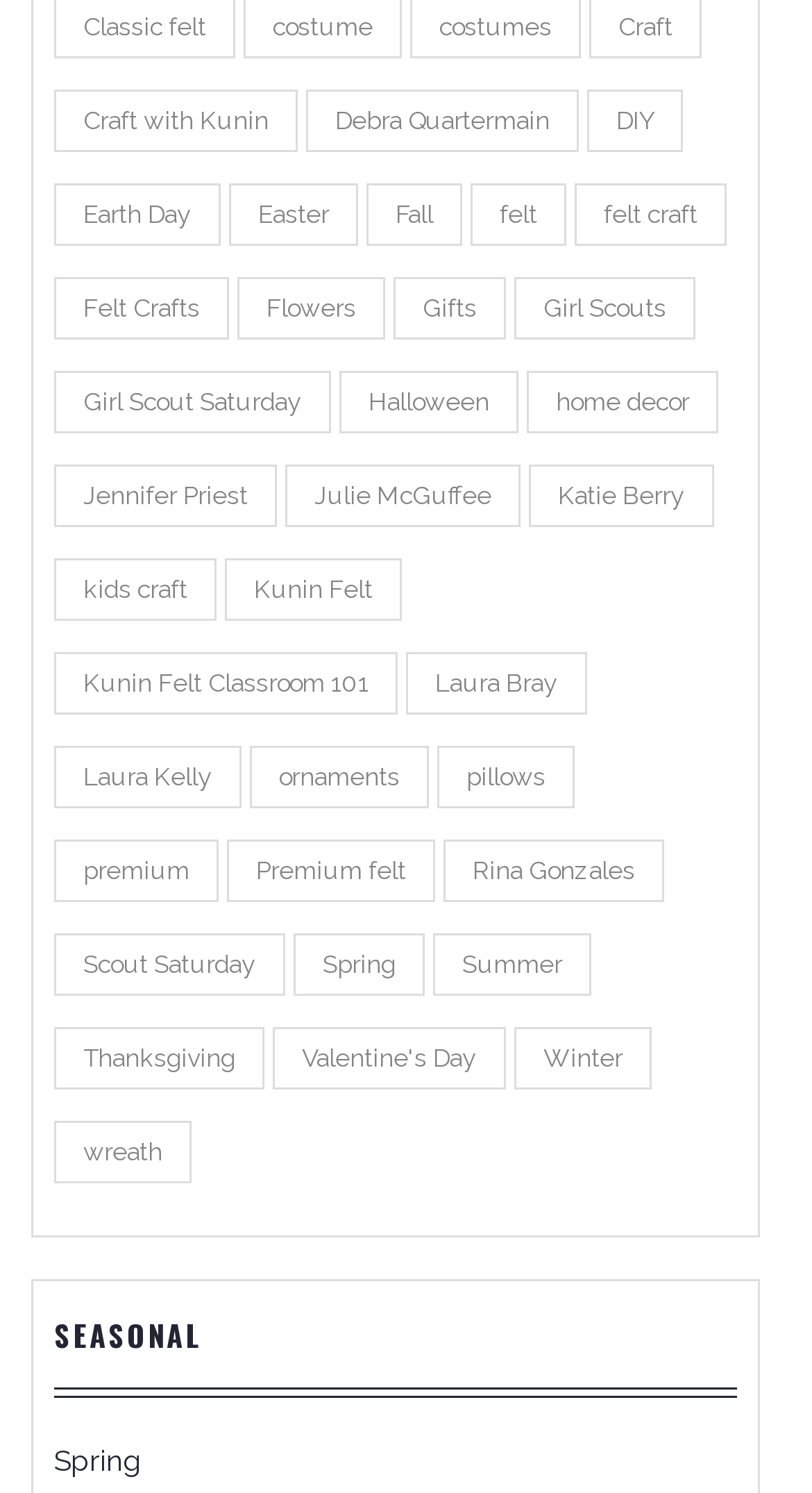Answer briefly with one word or phrase:
How many items are in the 'Felt Crafts' category?

16